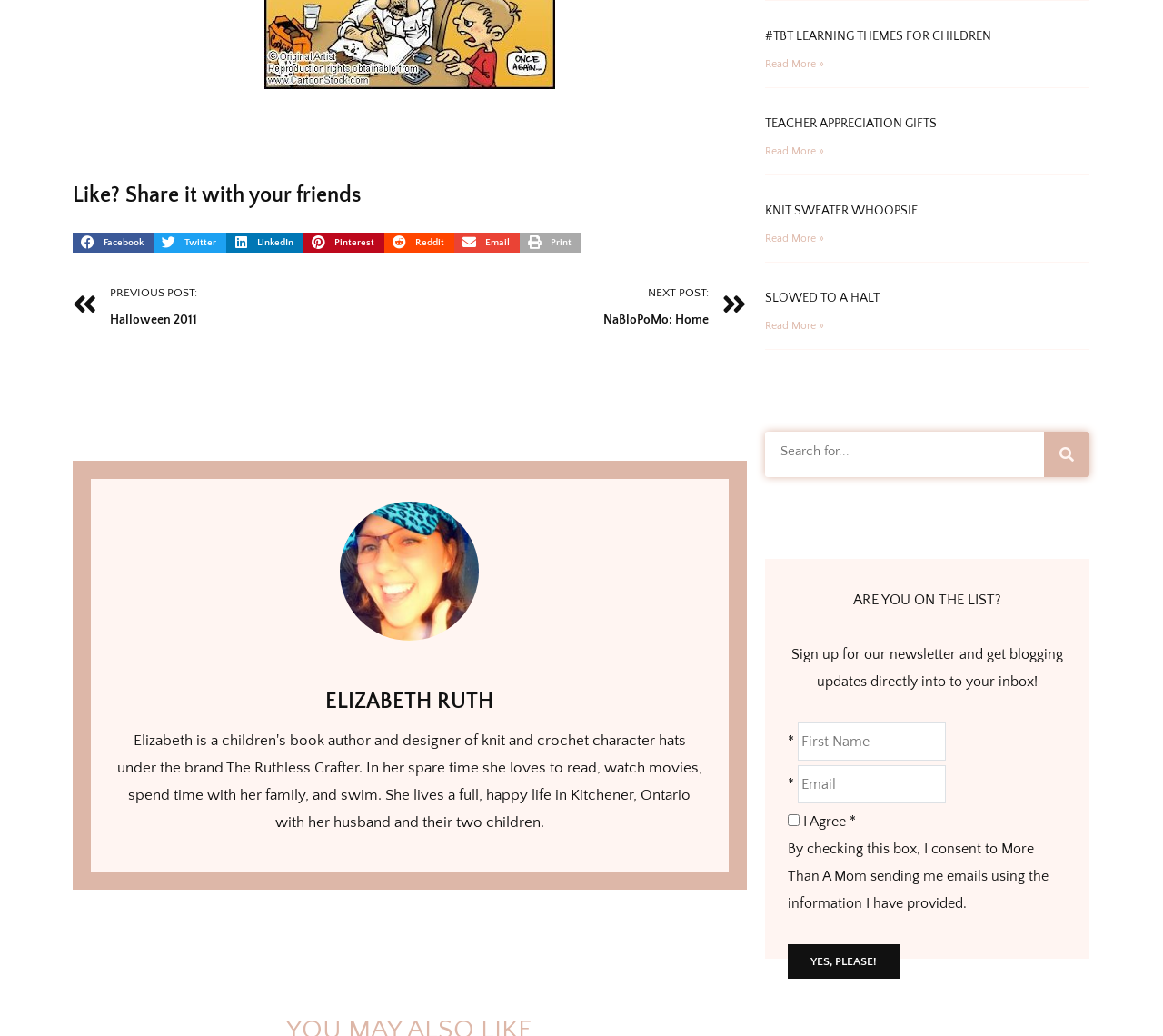Identify the bounding box coordinates of the region I need to click to complete this instruction: "Share on Facebook".

[0.062, 0.225, 0.132, 0.244]